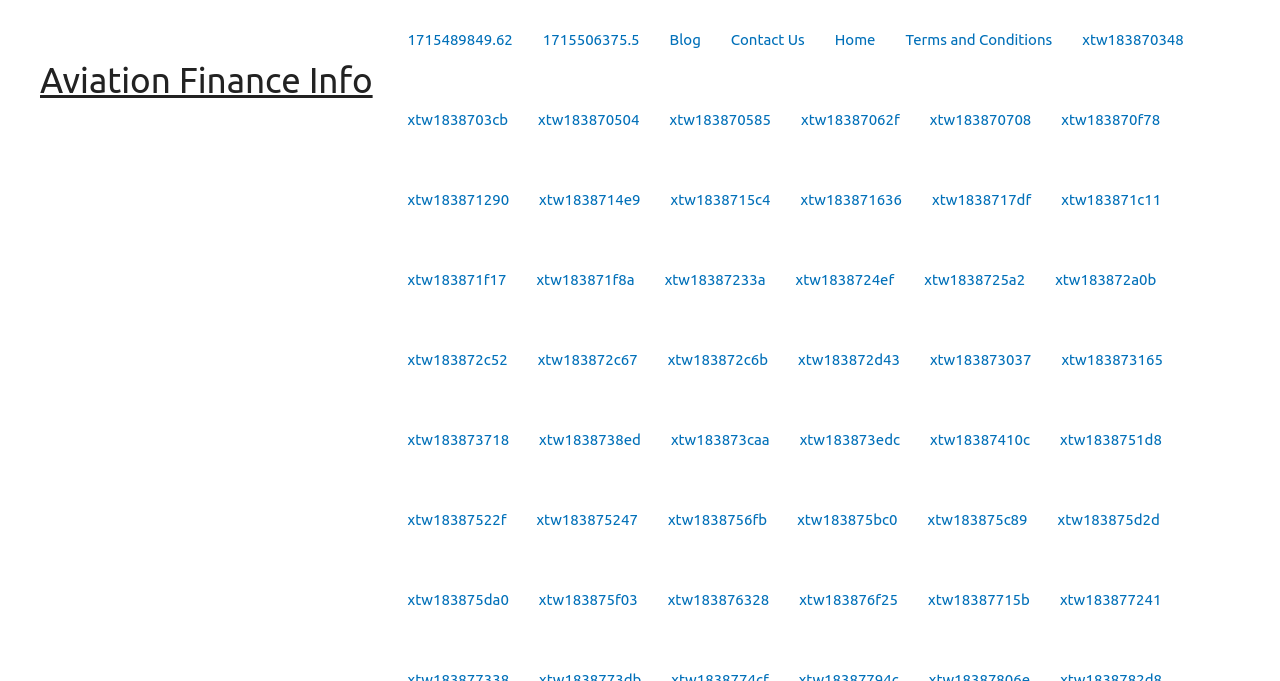Given the webpage screenshot and the description, determine the bounding box coordinates (top-left x, top-left y, bottom-right x, bottom-right y) that define the location of the UI element matching this description: Contact Us

[0.559, 0.0, 0.64, 0.117]